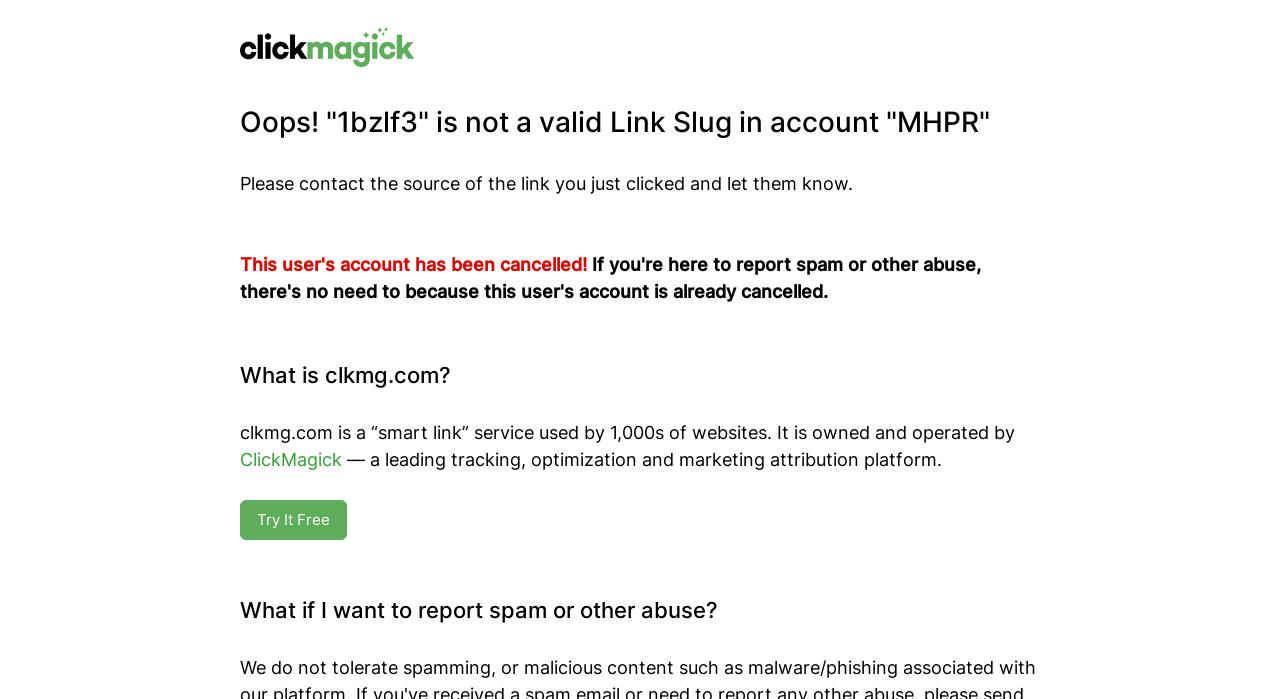What is the error message displayed on the webpage?
Please answer the question as detailed as possible based on the image.

The error message is displayed in a StaticText element with bounding box coordinates [0.188, 0.15, 0.773, 0.199], indicating that the link slug '1bzlf3' is not valid in the account 'MHPR'.